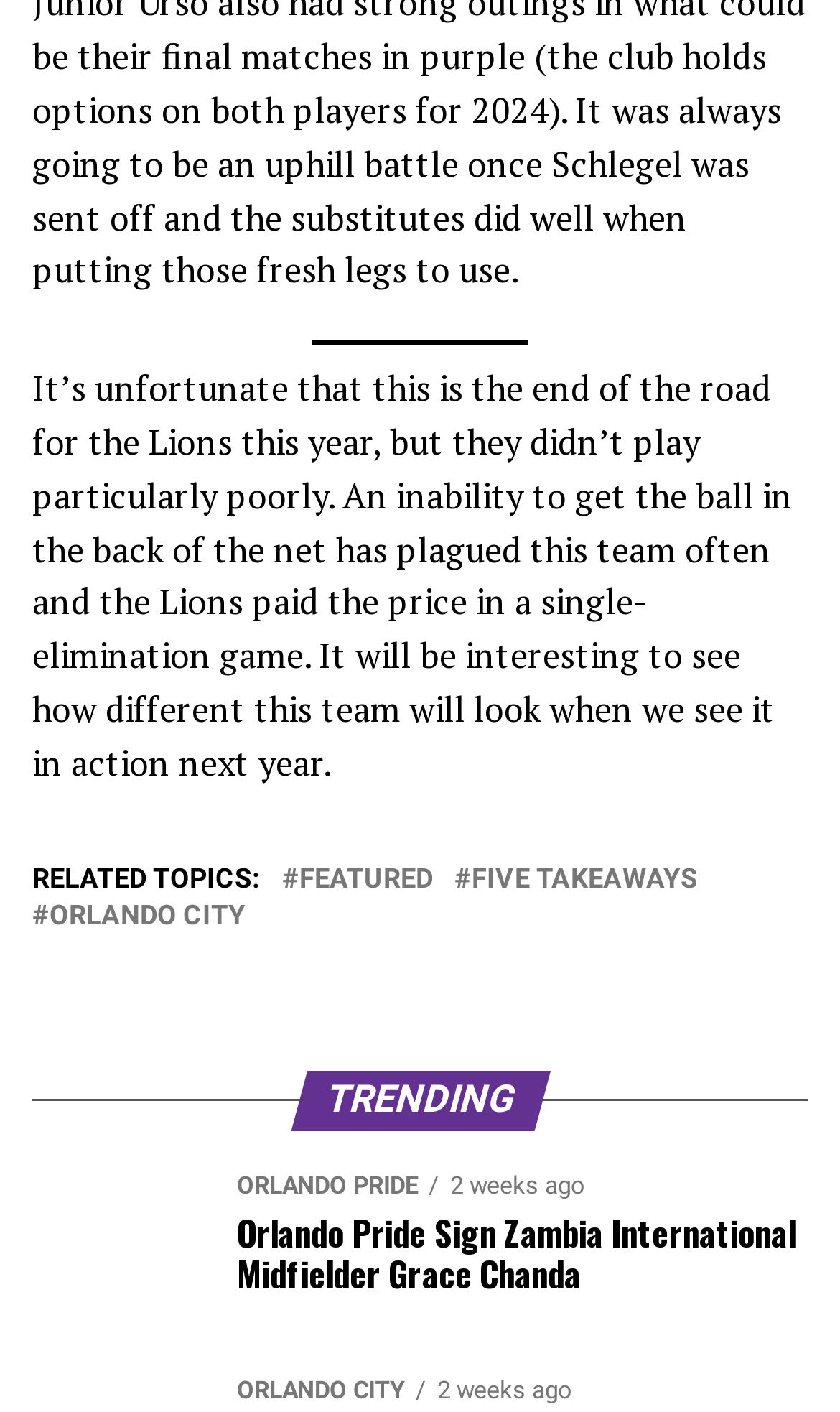Please locate the UI element described by "Five Takeaways" and provide its bounding box coordinates.

[0.562, 0.613, 0.831, 0.632]